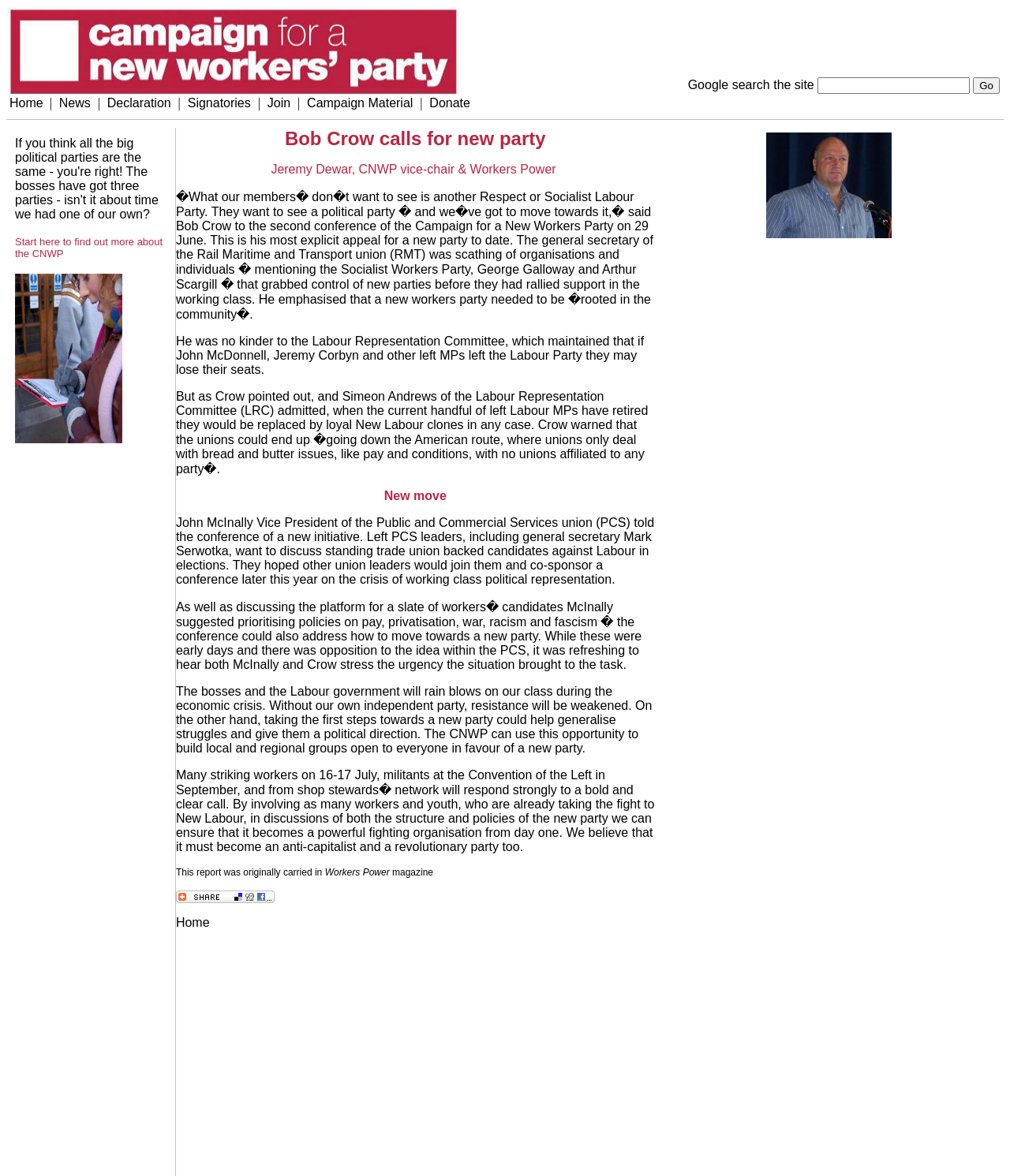What is the name of the magazine that originally carried the report?
Please look at the screenshot and answer using one word or phrase.

Workers Power